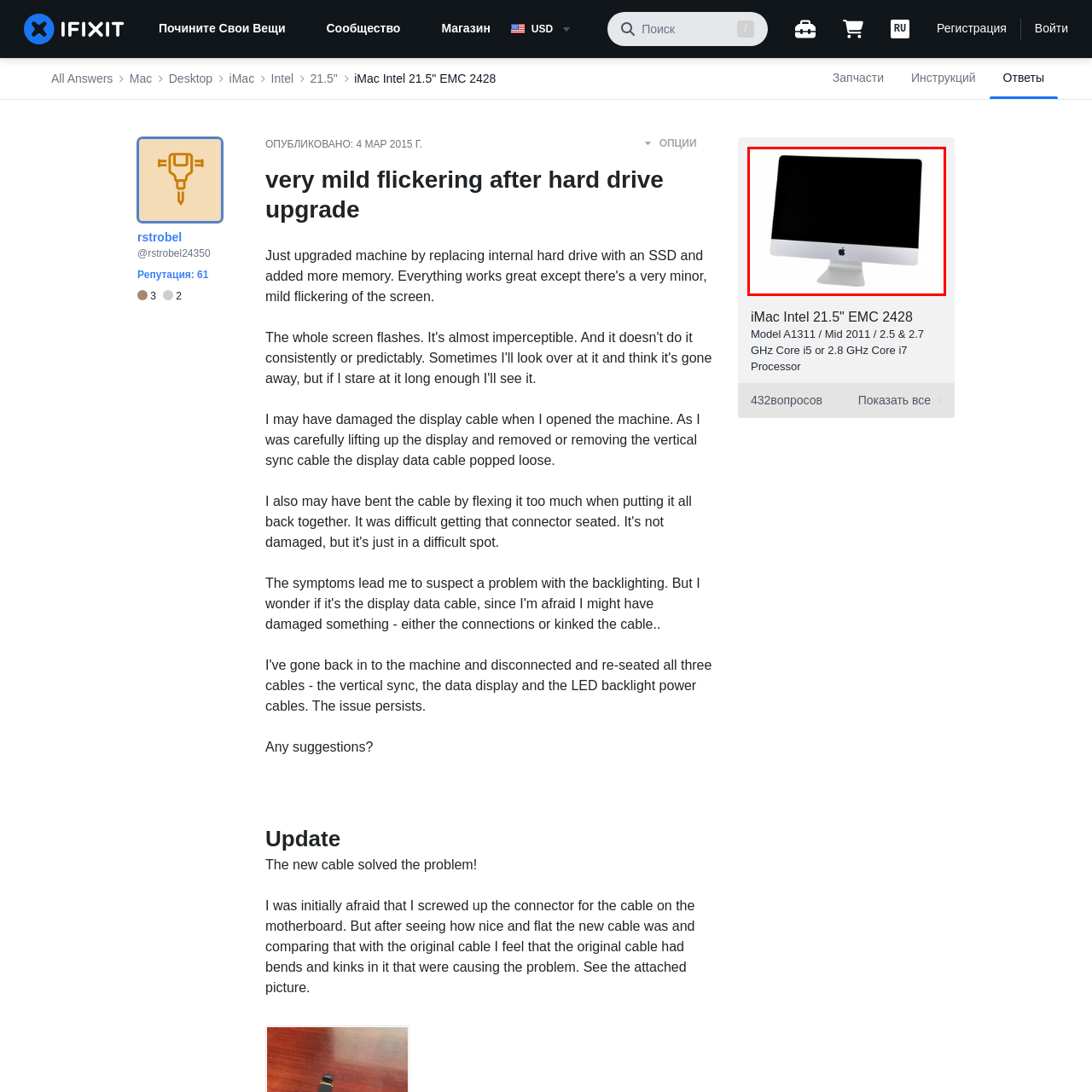Elaborate on the visual content inside the red-framed section with detailed information.

The image features an iMac, specifically the 21.5-inch model, known for its sleek design and powerful performance. Its minimalist aesthetic includes a smooth aluminum bezel and a slim profile, making it an iconic piece in the realm of desktop computers. In the image, the screen is turned off, showcasing its striking black display, which typically offers vibrant colors and high resolution when powered on. The Apple logo is prominently displayed on the front, symbolizing its brand identity. This model, the Intel 21.5" EMC 2428, is recognized for its efficiency and suitability for various computing tasks, from creative endeavors to everyday use.